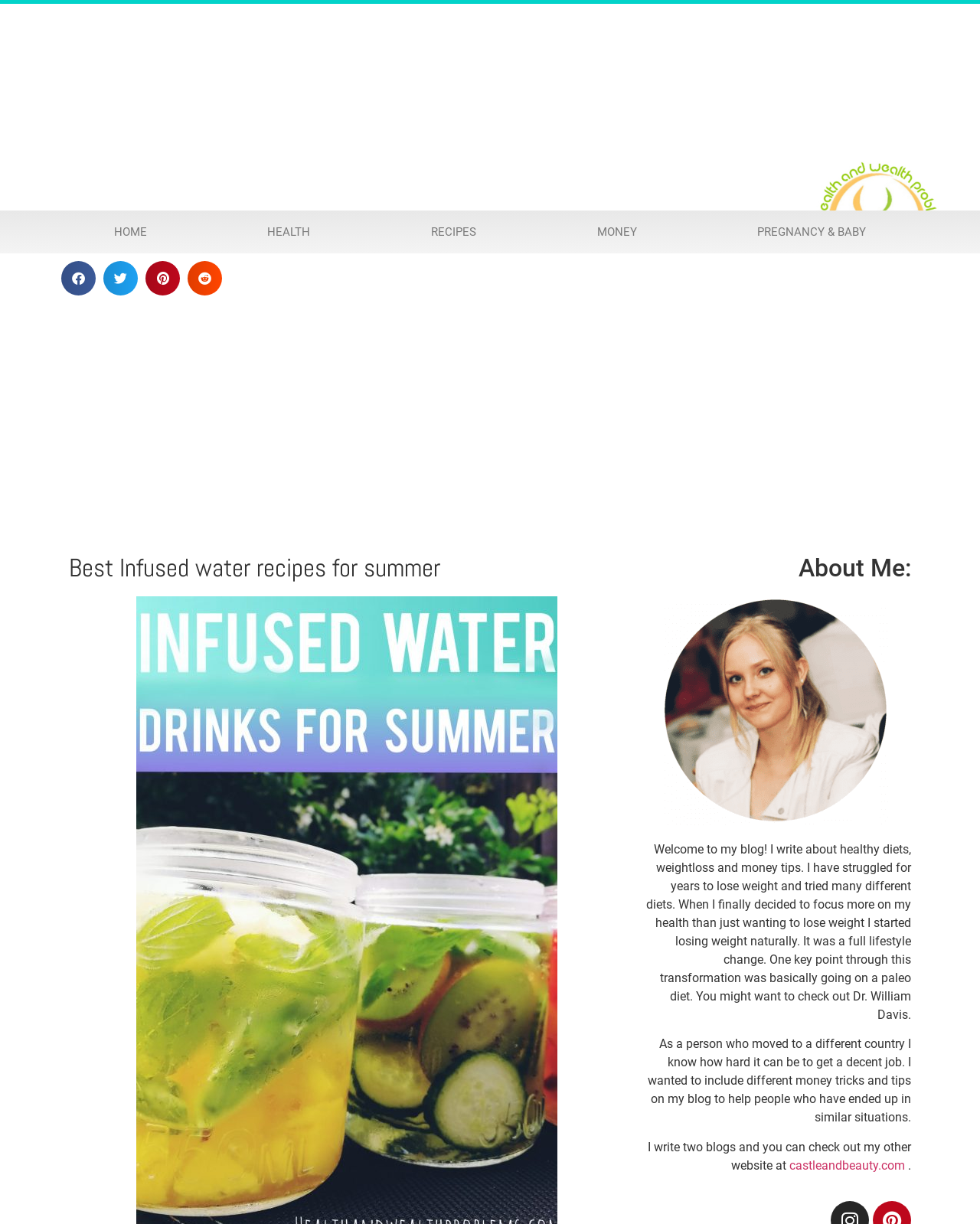Utilize the information from the image to answer the question in detail:
How many blogs does the blogger write?

The blogger mentions that they write two blogs and provides a link to their other website, castleandbeauty.com, which suggests that they have two separate blogs.